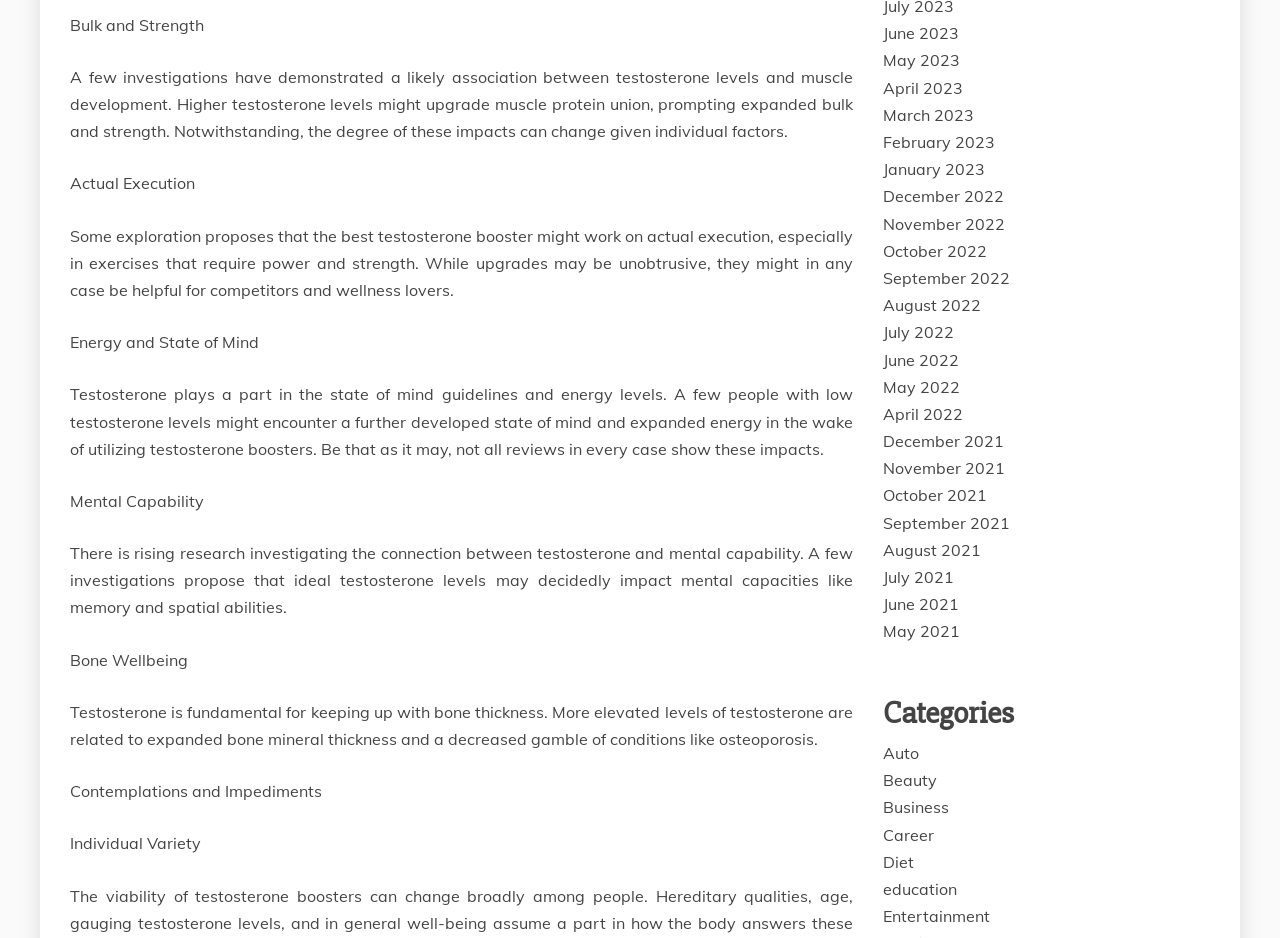Identify the bounding box coordinates of the part that should be clicked to carry out this instruction: "Click on the 'Diet' link".

[0.69, 0.908, 0.714, 0.929]